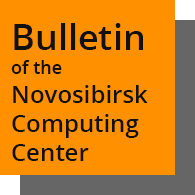Detail everything you observe in the image.

The image features the title design for the "Bulletin of the Novosibirsk Computing Center." The title is prominently displayed in bold black font against a vibrant orange background, drawing attention to the publication. Below the main title, the subtitle "of the Novosibirsk Computing Center" is presented in a smaller, yet equally clear font. The overall design emphasizes the importance and focus of the bulletin, highlighting its connection to the field of computing and research, and suggesting a professional and academic tone. This visual representation effectively communicates the publication's identity and mission within the academic community.